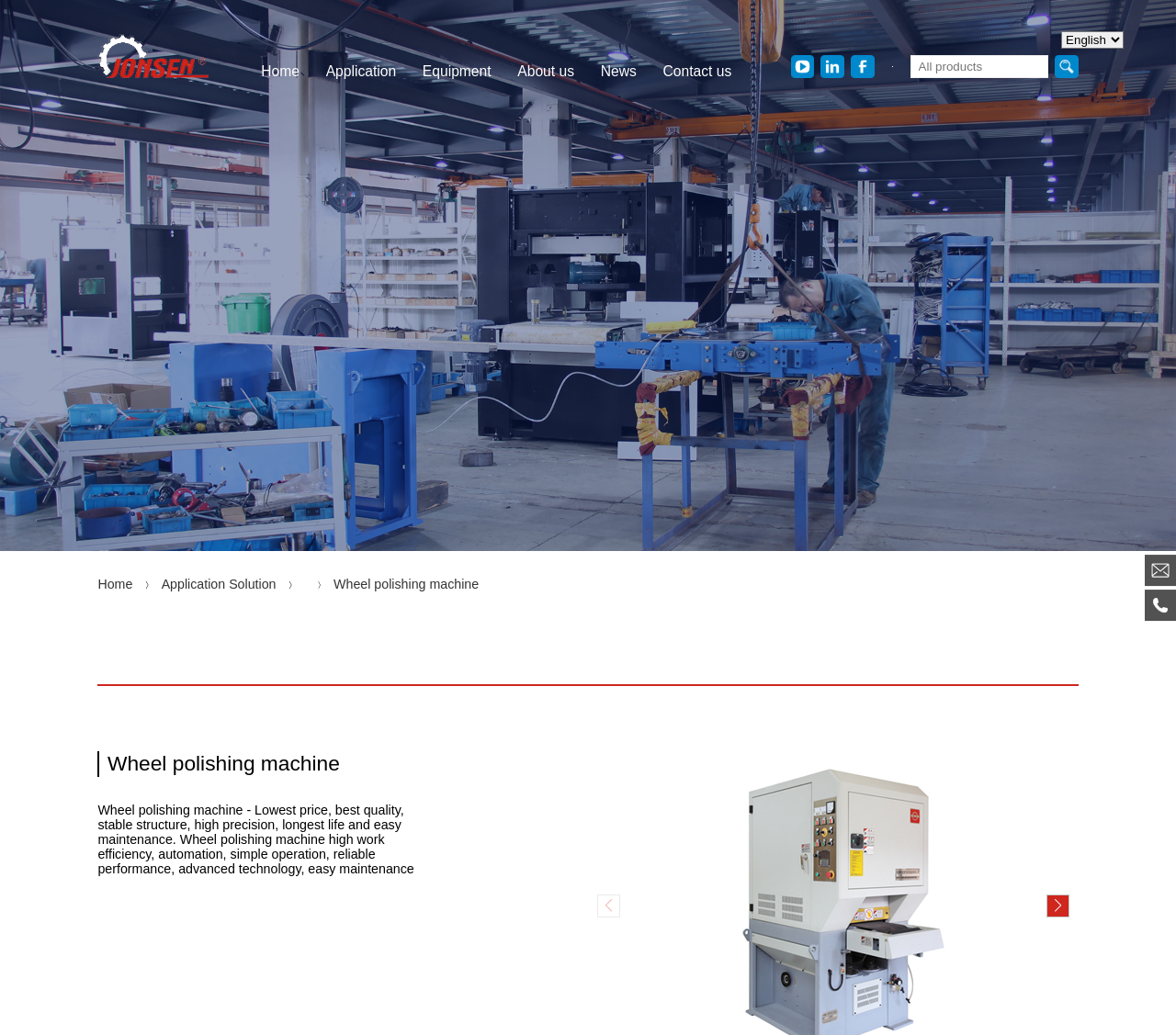With reference to the image, please provide a detailed answer to the following question: What is the name of the machine?

Based on the webpage, I can see that the main topic is about a machine, and the heading 'Wheel polishing machine' is prominent, which suggests that the name of the machine is indeed 'Wheel polishing machine'.